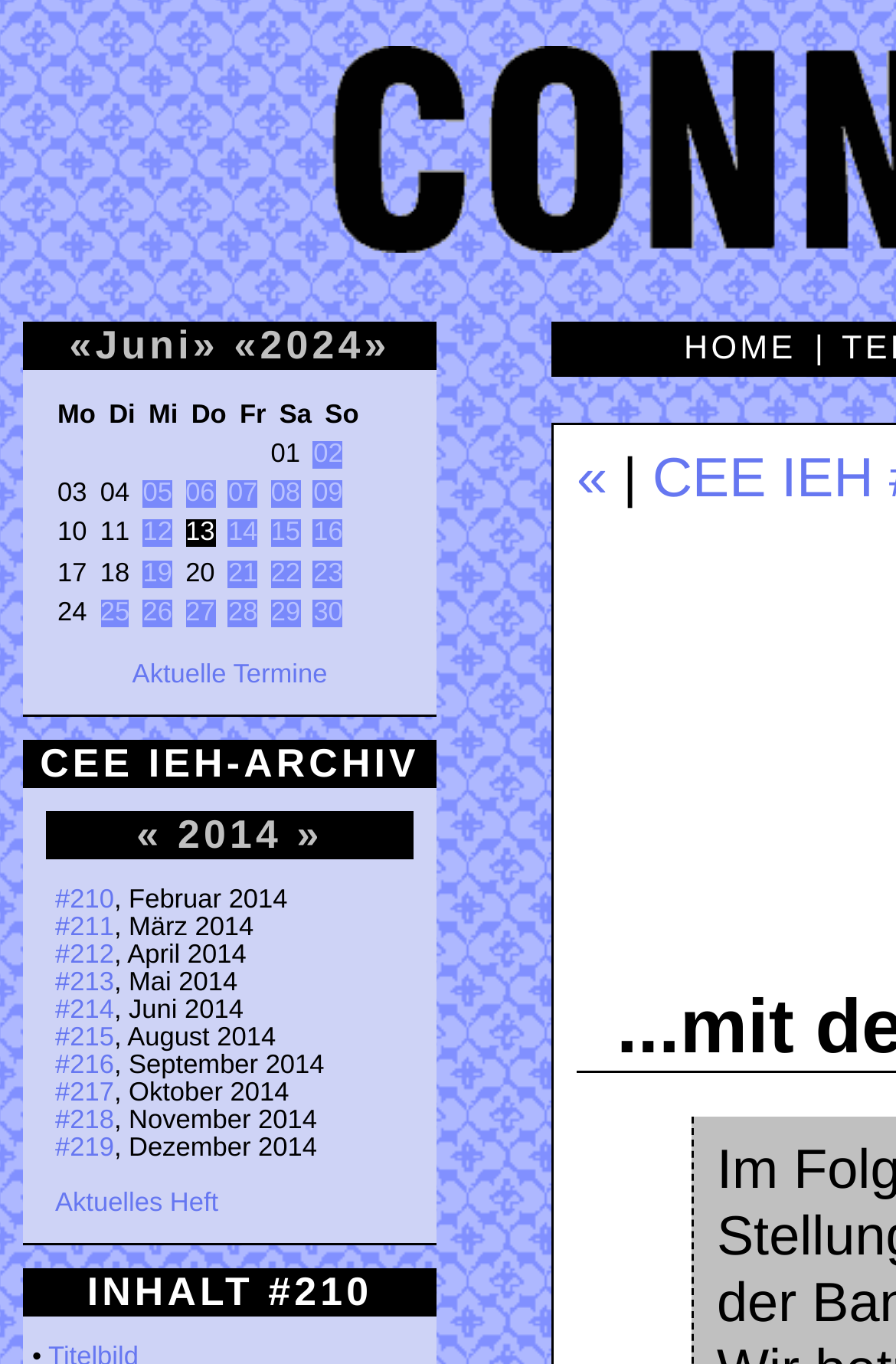Identify the bounding box coordinates of the section to be clicked to complete the task described by the following instruction: "go to archive". The coordinates should be four float numbers between 0 and 1, formatted as [left, top, right, bottom].

[0.045, 0.543, 0.468, 0.576]